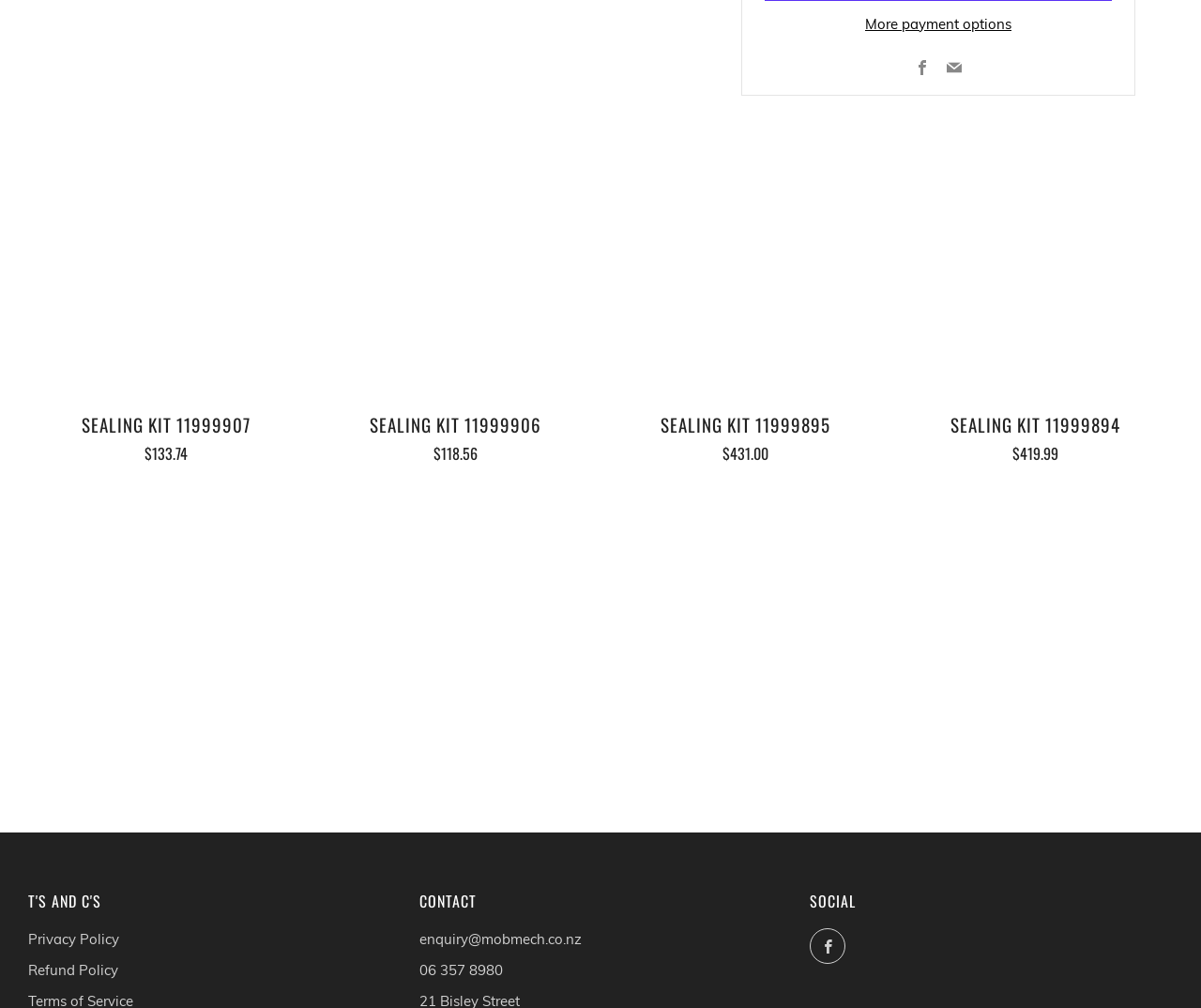Predict the bounding box coordinates of the area that should be clicked to accomplish the following instruction: "Visit Facebook page". The bounding box coordinates should consist of four float numbers between 0 and 1, i.e., [left, top, right, bottom].

[0.762, 0.059, 0.774, 0.077]